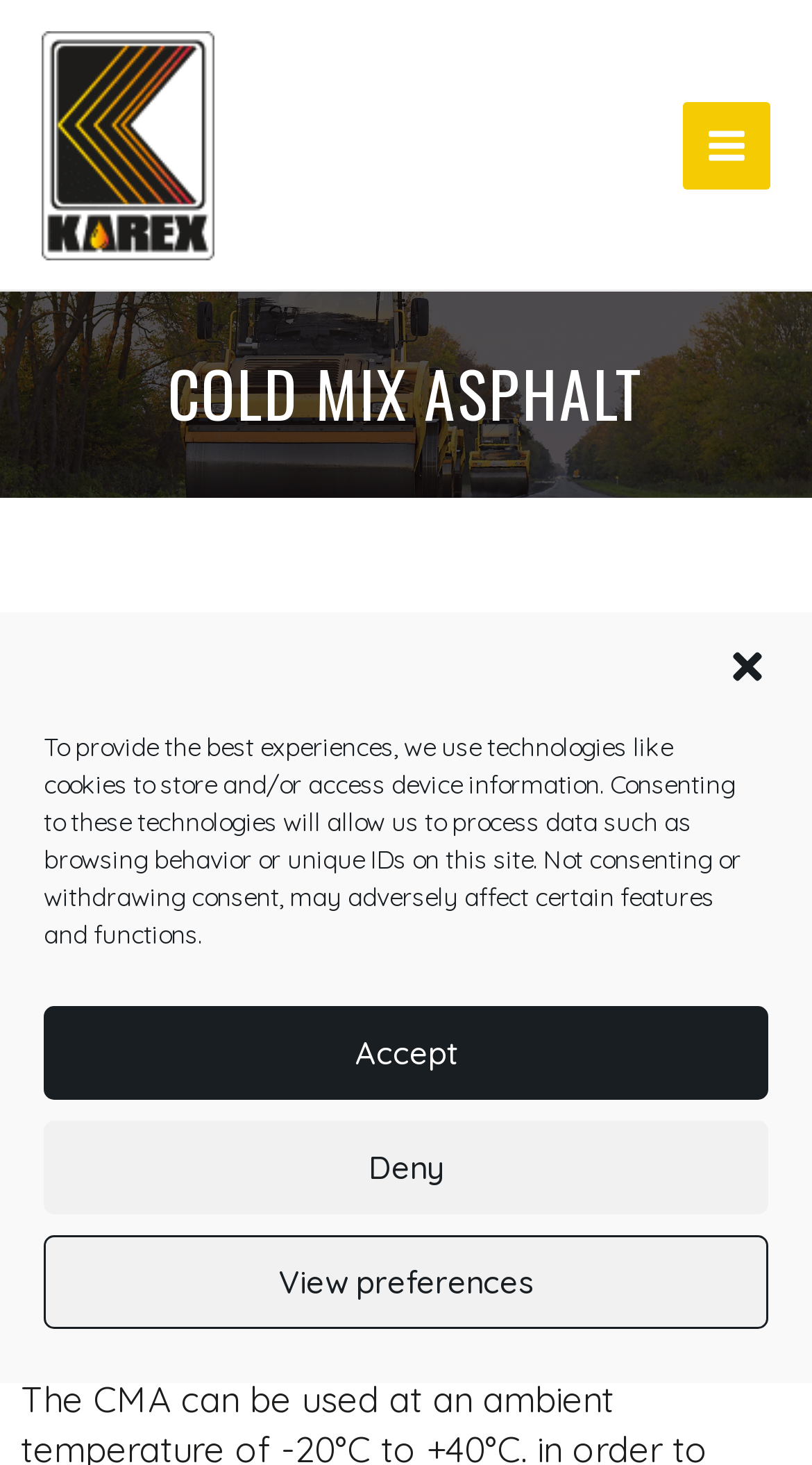Provide a one-word or one-phrase answer to the question:
What is the purpose of Cold Mix Asphalt in levelling surfaces?

around metal elements